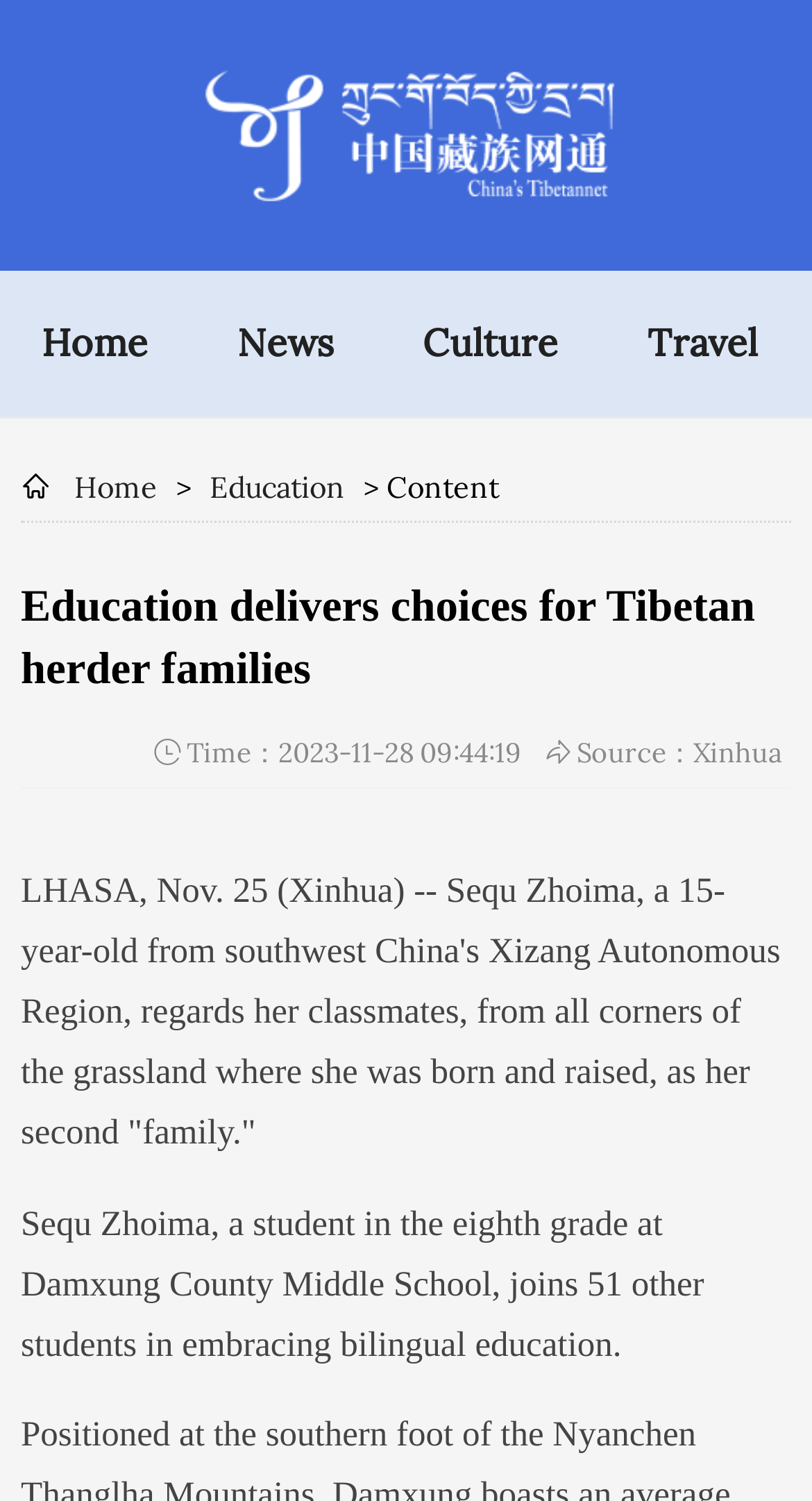Find the bounding box of the UI element described as: "gcossey@illinois.edu". The bounding box coordinates should be given as four float values between 0 and 1, i.e., [left, top, right, bottom].

None